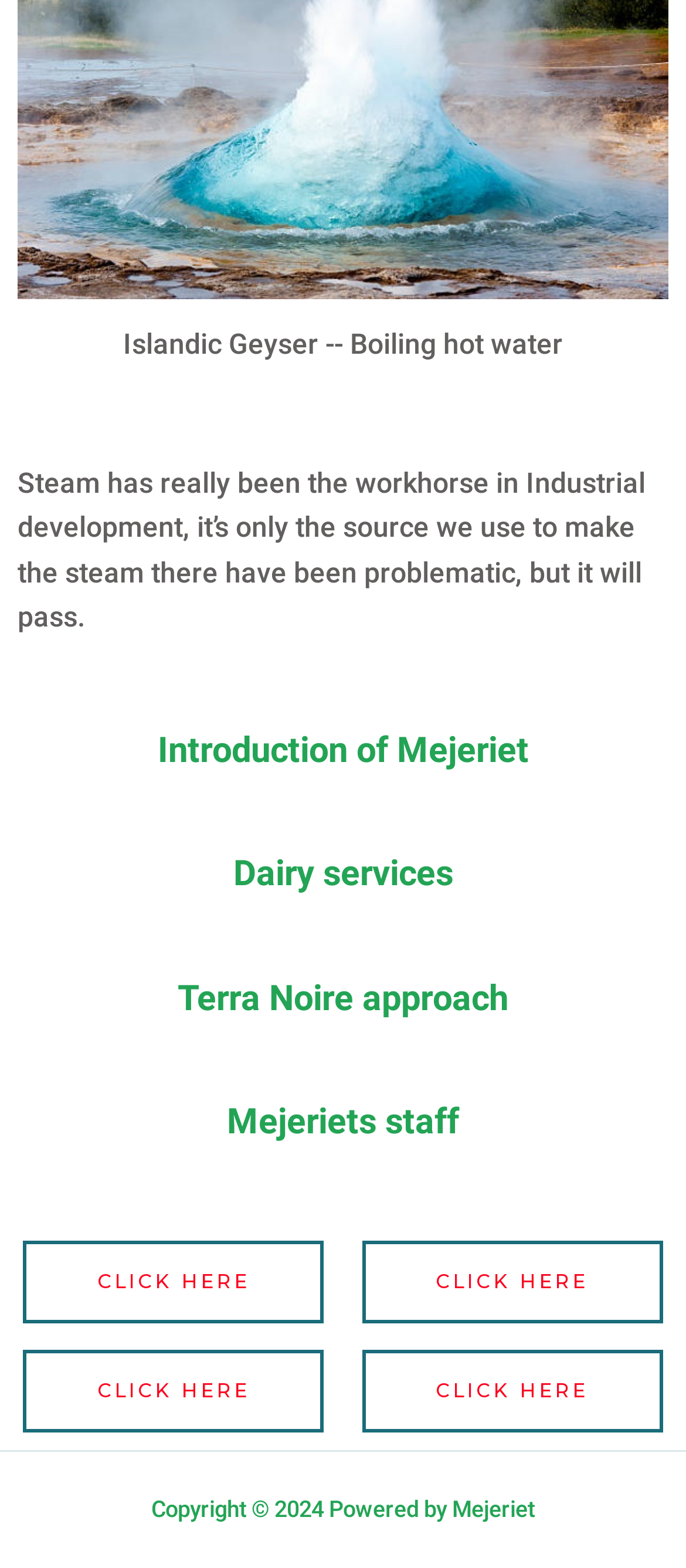How many links are there on the webpage?
Kindly offer a detailed explanation using the data available in the image.

There are four links on the webpage, all with the text 'CLICK HERE', located at different positions on the page.